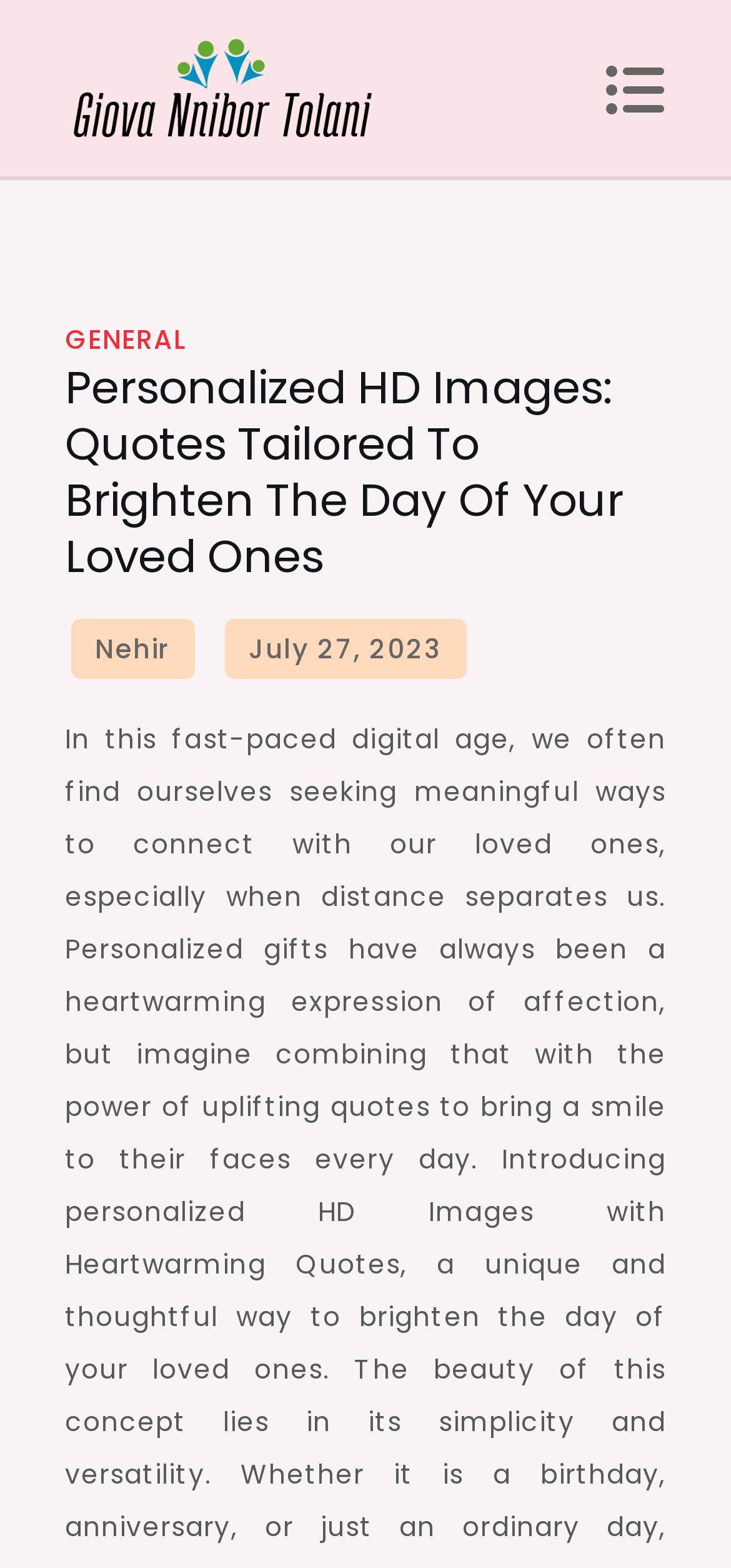Illustrate the webpage with a detailed description.

The webpage is about personalized HD images with quotes tailored to brighten the day of loved ones. At the top-left corner, there is a link and an image, both labeled as "General Information", which are likely a logo or a banner. Below this, there is another link with the same label, taking up most of the width of the page.

On the right side of the page, near the top, there is a button with an icon, represented by the Unicode character '\uf0ca'. This button is part of a larger section that contains a header and a footer. The header has a heading that displays the title of the webpage, "Personalized HD Images: Quotes Tailored To Brighten The Day Of Your Loved Ones".

Within this section, there are three links: "GENERAL" on the left, "Nehir" in the middle, and "July 27, 2023" on the right. The last link has a time element embedded within it, but the time is not specified.